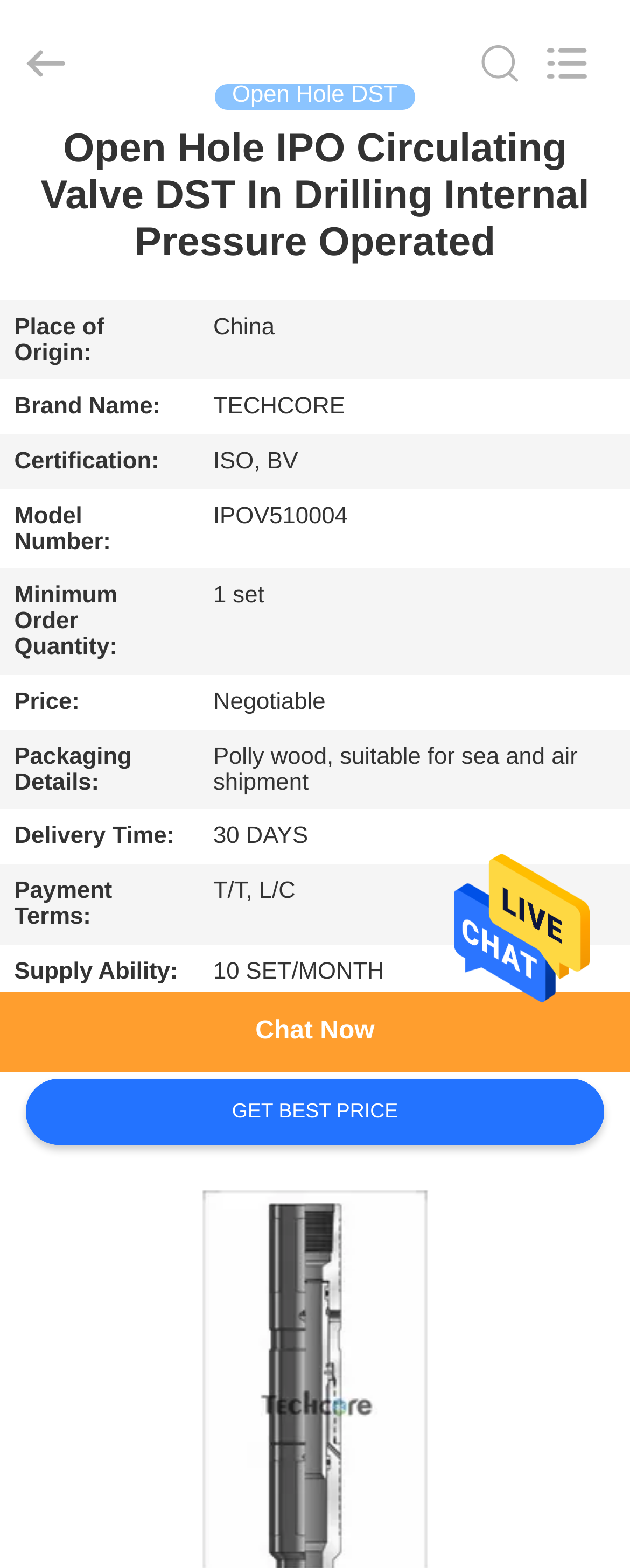What is the place of origin of the product?
Using the information from the image, provide a comprehensive answer to the question.

I found the place of origin by examining the table on the webpage, specifically the row with the header 'Place of Origin:' and the corresponding grid cell containing the text 'China'.